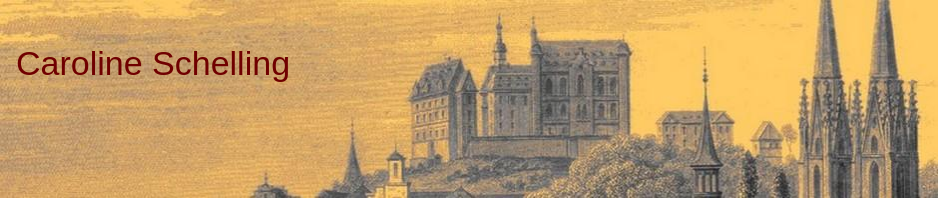What is the dominant color of the background in the image?
Ensure your answer is thorough and detailed.

The caption describes the image as featuring an artistic depiction of the city of Marburg set against a warm golden background, which indicates the dominant color of the background.